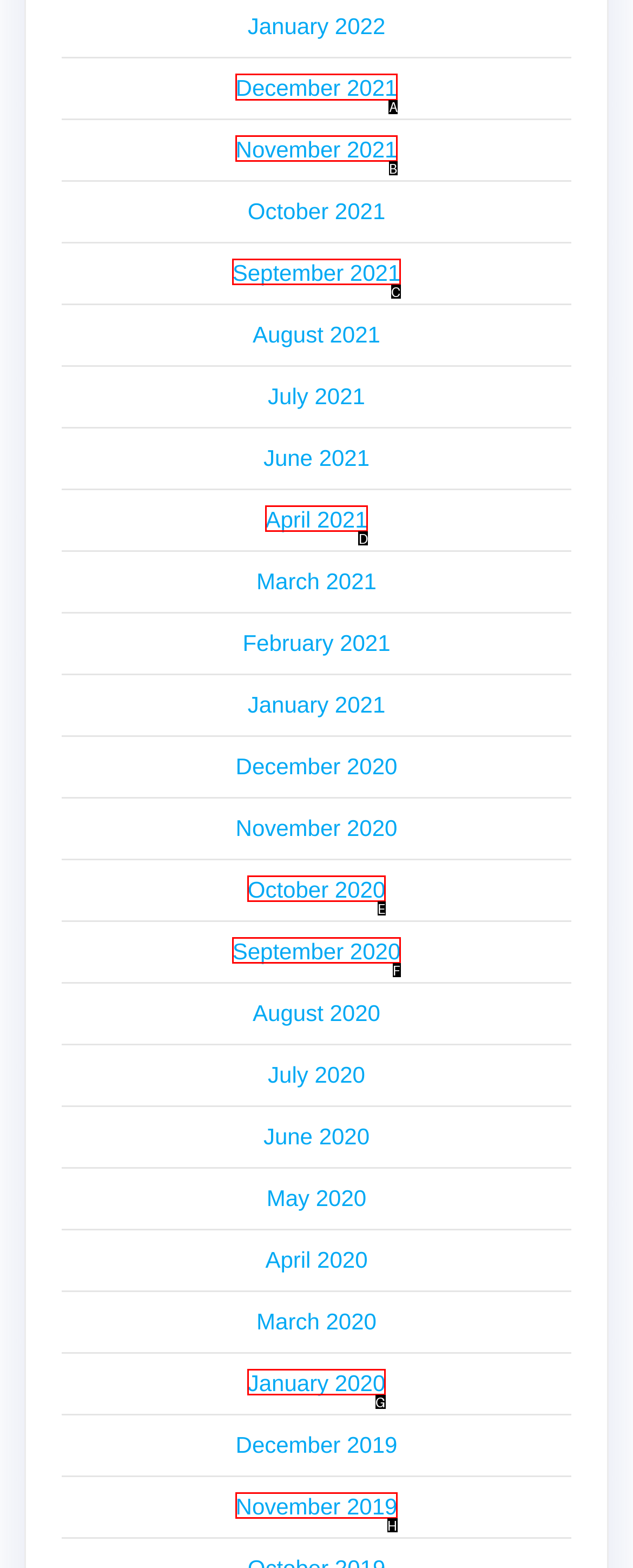Identify the letter of the UI element I need to click to carry out the following instruction: go to December 2021

A